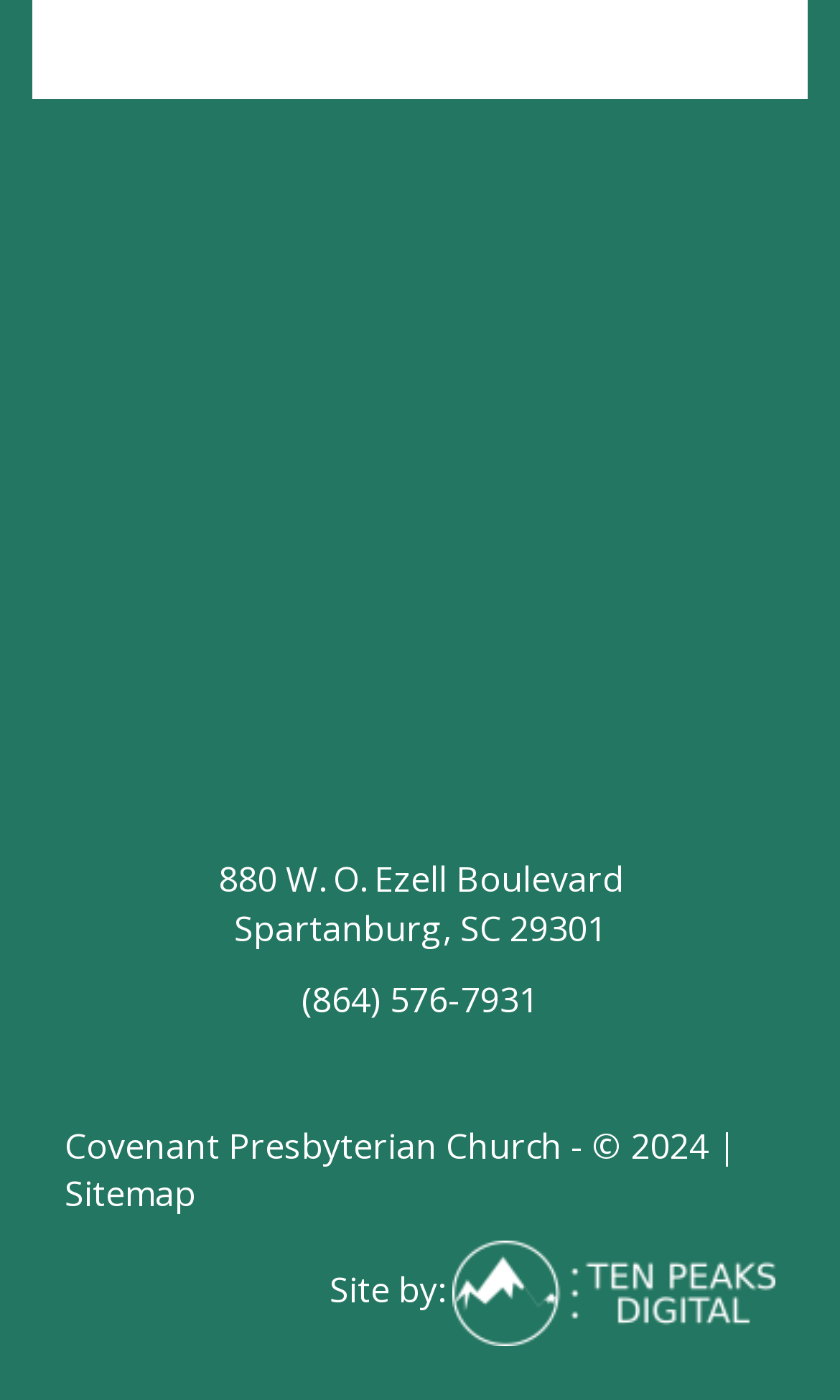What is the address of Covenant Presbyterian Church?
Refer to the image and respond with a one-word or short-phrase answer.

880 W. O. Ezell Boulevard, Spartanburg, SC 29301